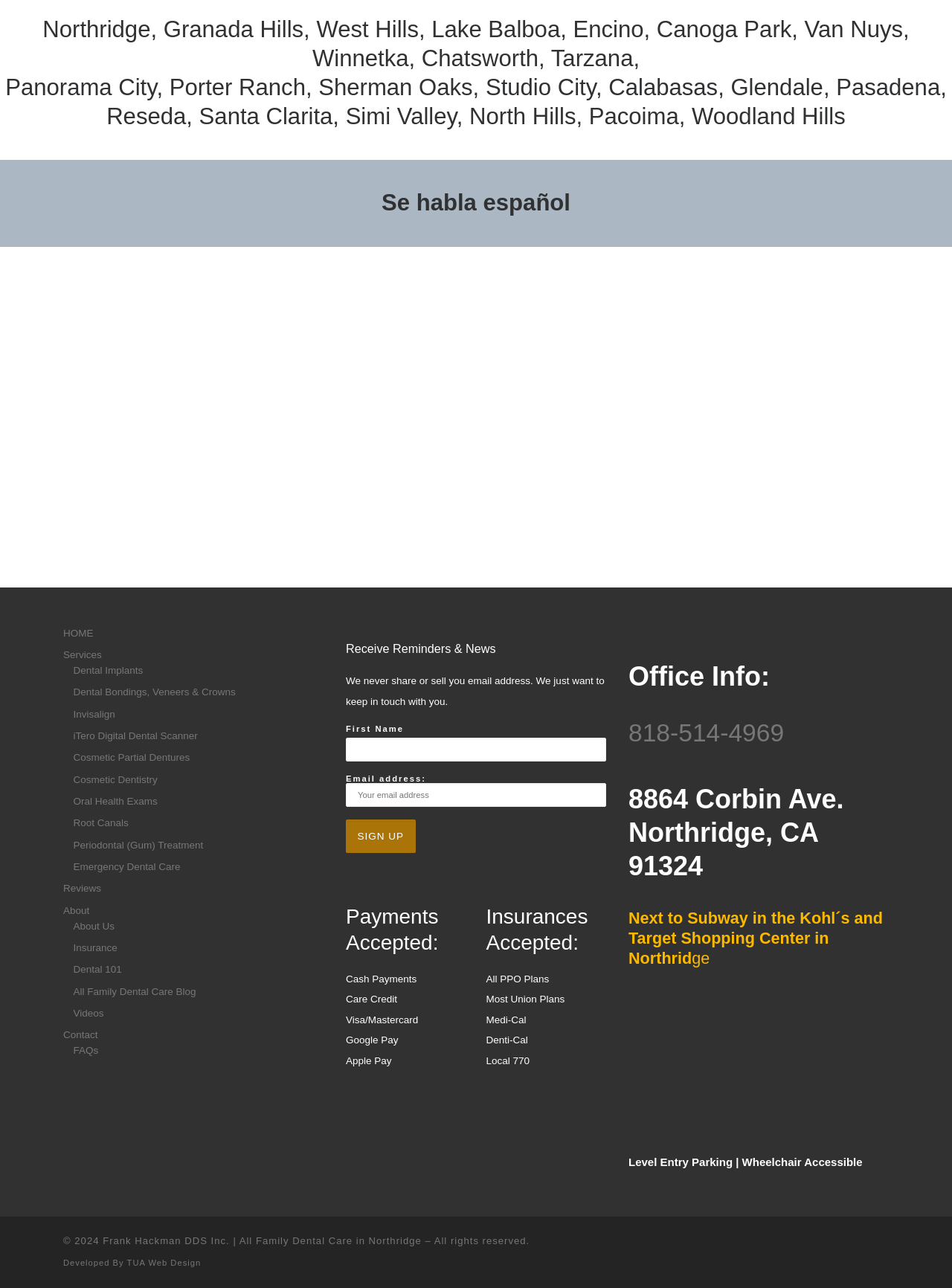Identify the bounding box coordinates of the clickable region necessary to fulfill the following instruction: "Enter your email address". The bounding box coordinates should be four float numbers between 0 and 1, i.e., [left, top, right, bottom].

[0.363, 0.608, 0.637, 0.626]